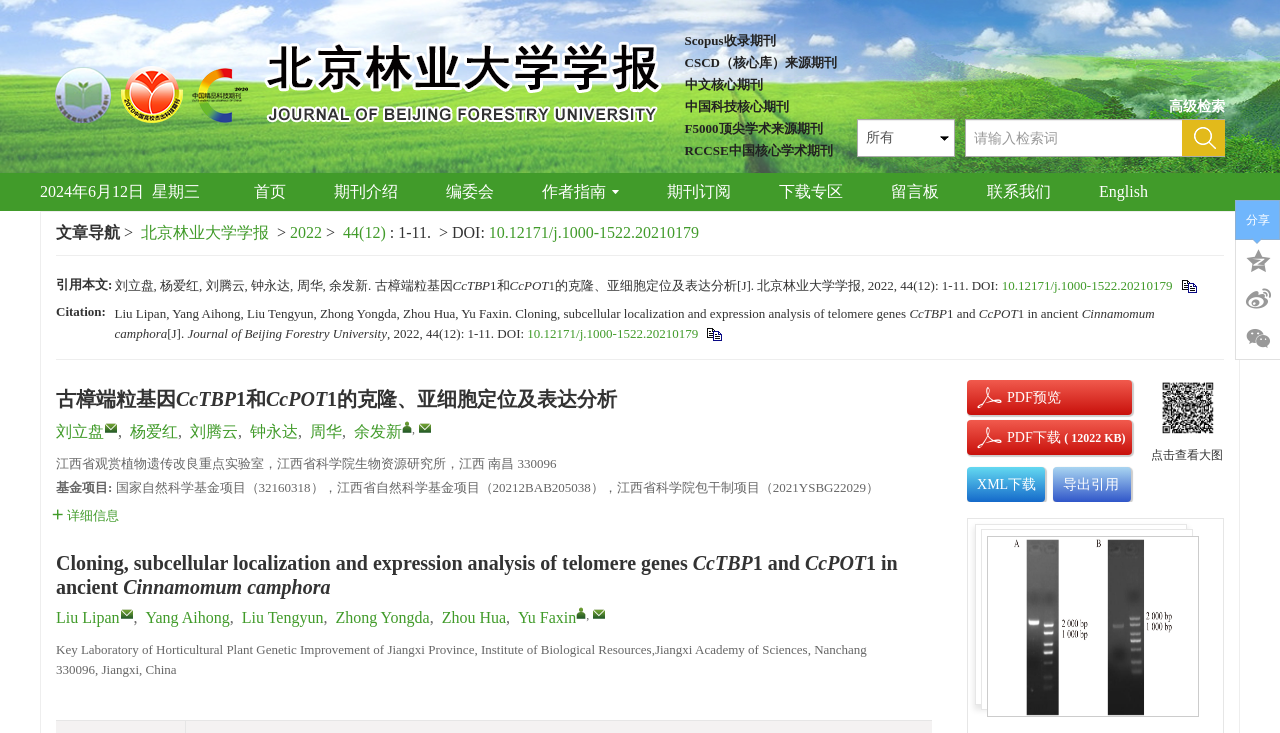Answer the following query concisely with a single word or phrase:
What is the volume and issue number of the journal?

44(12)